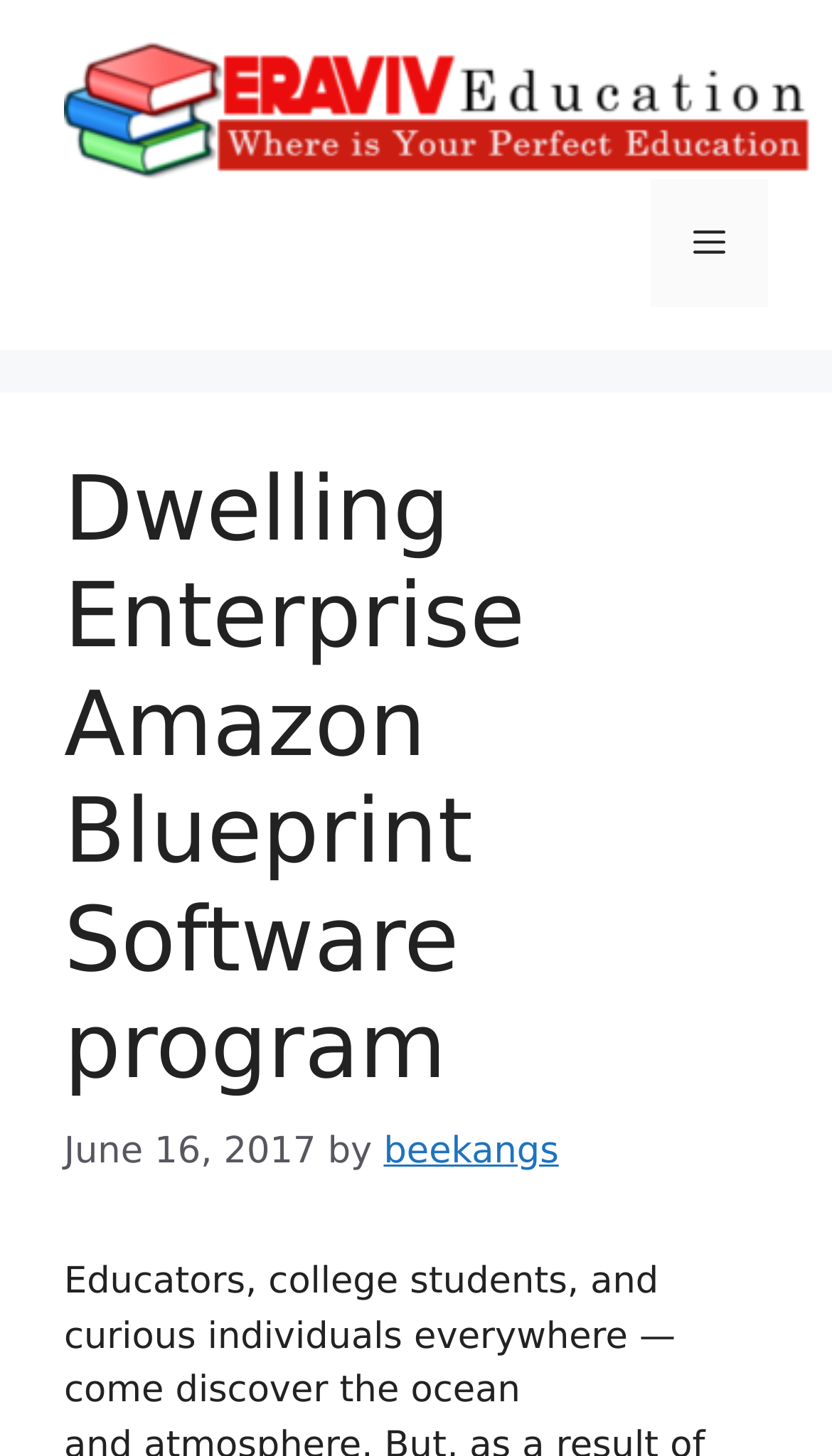Provide a brief response in the form of a single word or phrase:
What is the type of the top-most element?

Banner